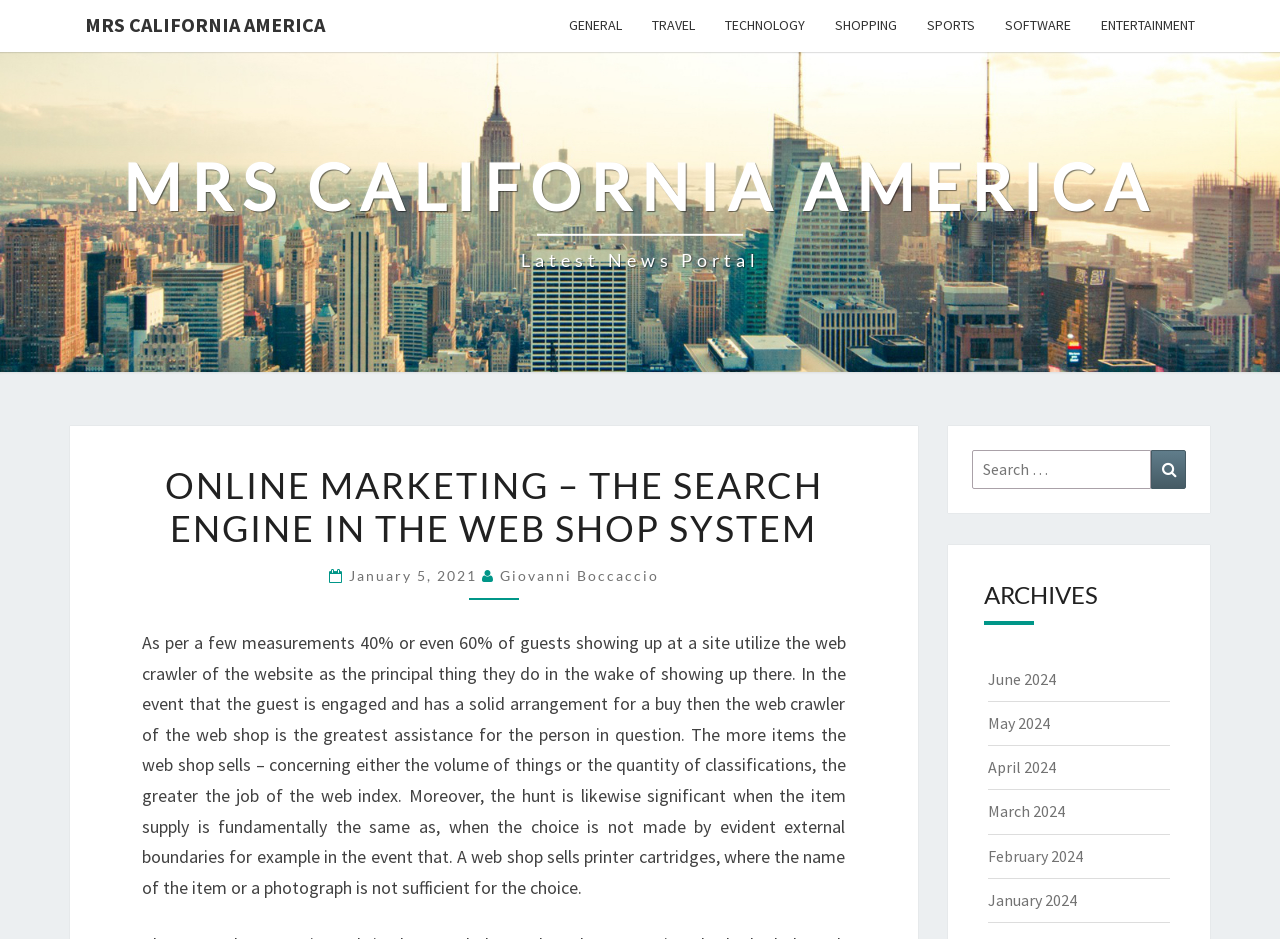Explain the features and main sections of the webpage comprehensively.

The webpage is about online marketing, specifically focusing on the search engine in a web shop system, as indicated by the title "Online Marketing – The Search Engine in the Web Shop System – Mrs California America". 

At the top of the page, there are several links to different categories, including "MRS CALIFORNIA AMERICA", "GENERAL", "TRAVEL", "TECHNOLOGY", "SHOPPING", "SPORTS", "SOFTWARE", and "ENTERTAINMENT", which are evenly spaced and aligned horizontally.

Below these links, there is a prominent link to "MRS CALIFORNIA AMERICA Latest News Portal", which is centered on the page. This link is accompanied by two headings, "MRS CALIFORNIA AMERICA" and "Latest News Portal", which are stacked vertically.

On the left side of the page, there is a header section that contains the title "ONLINE MARKETING – THE SEARCH ENGINE IN THE WEB SHOP SYSTEM" in a larger font size. Below this title, there is a heading with the date "January 5, 2021" and the author's name "Giovanni Boccaccio". The date and author's name are linked and can be clicked.

To the right of the header section, there is a block of text that discusses the importance of search engines in web shops, citing statistics and explaining how search engines can assist customers in finding products. This text is divided into several paragraphs.

On the right side of the page, there is a search bar with a label "Search for:" and a search button with a magnifying glass icon. Below the search bar, there is a heading "ARCHIVES" followed by a list of links to monthly archives, ranging from January 2024 to June 2024.